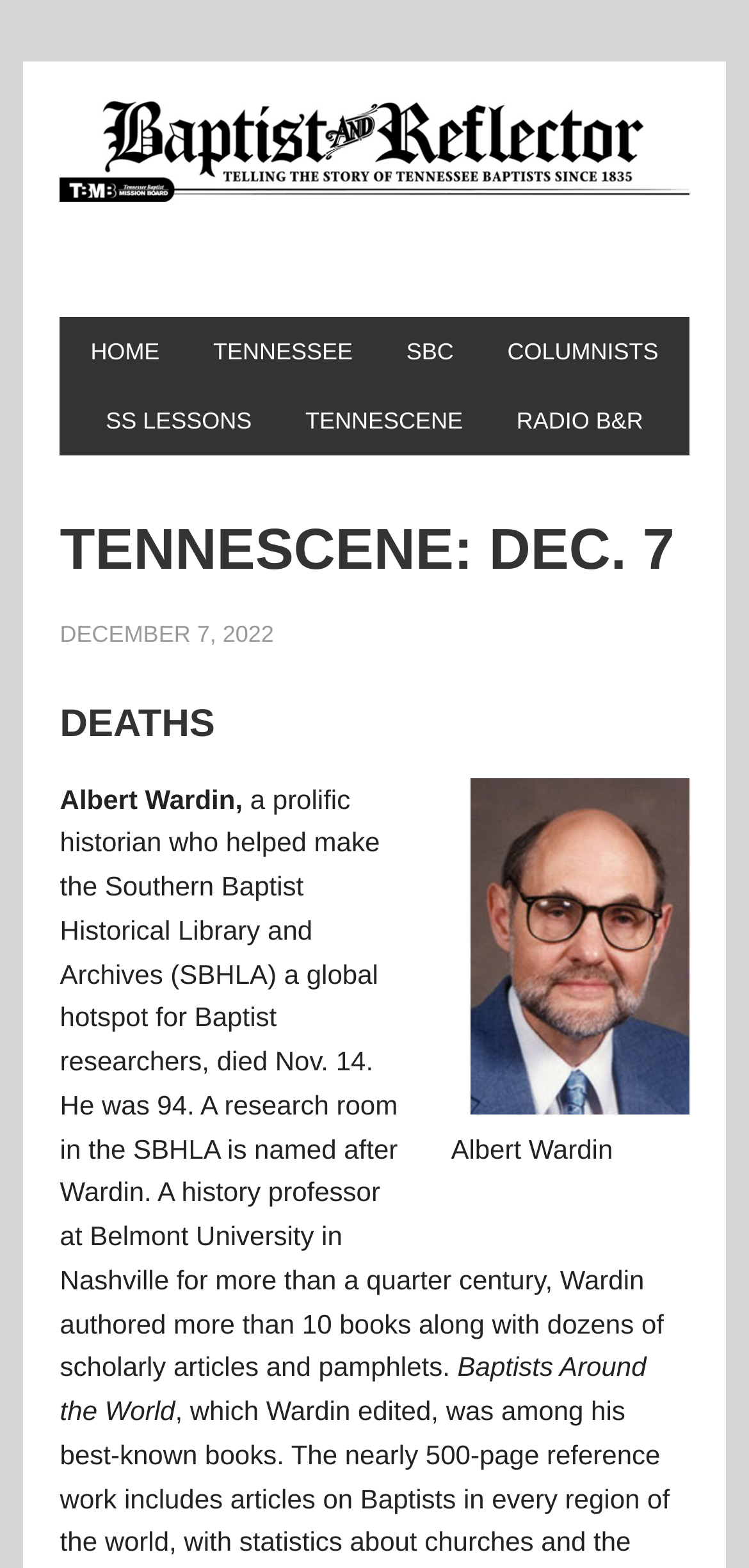Identify the bounding box coordinates of the specific part of the webpage to click to complete this instruction: "View reviews of COASTAL HOME INSPECTIONS".

None